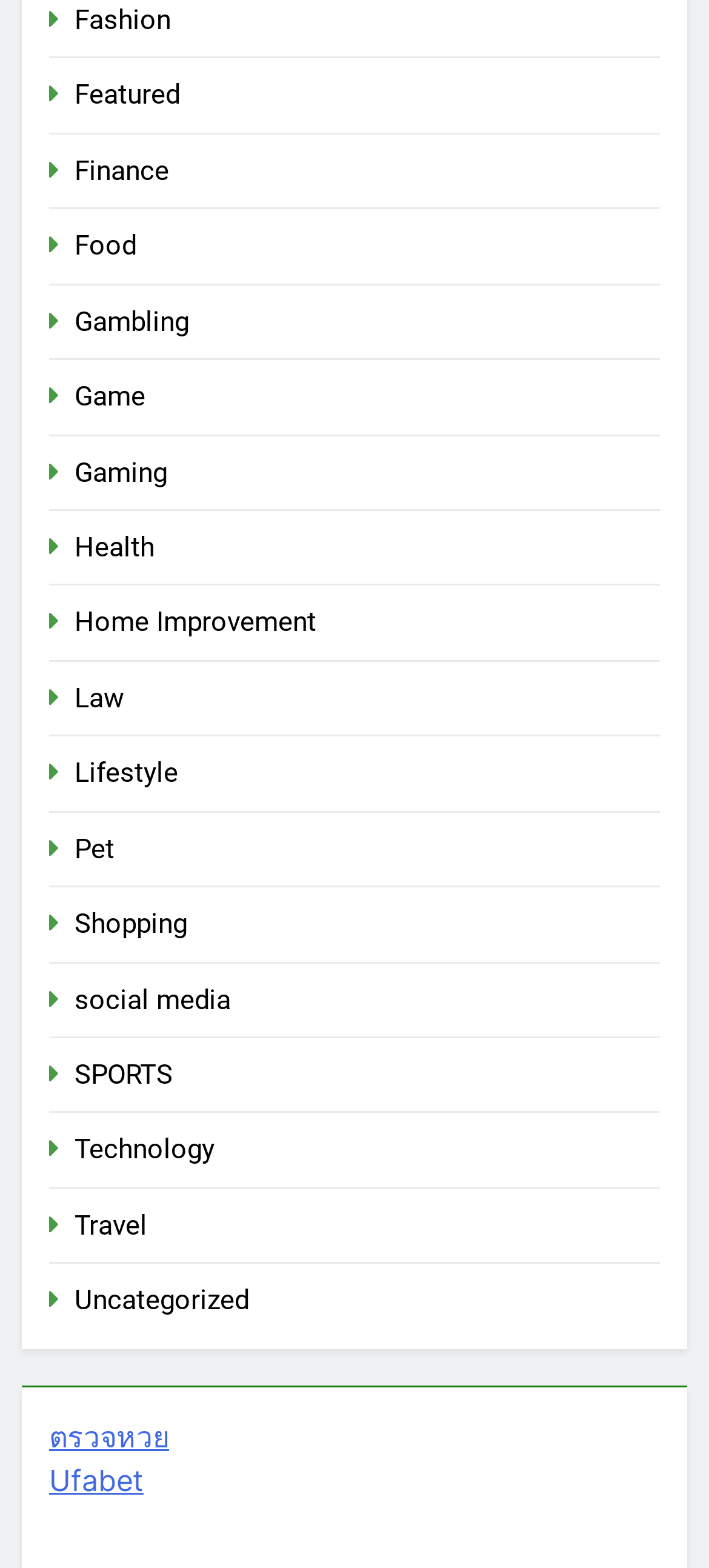Look at the image and give a detailed response to the following question: Is there a category related to sports on this webpage?

I searched the list of categories and found that there is a category called SPORTS, which suggests that the webpage has content related to sports.